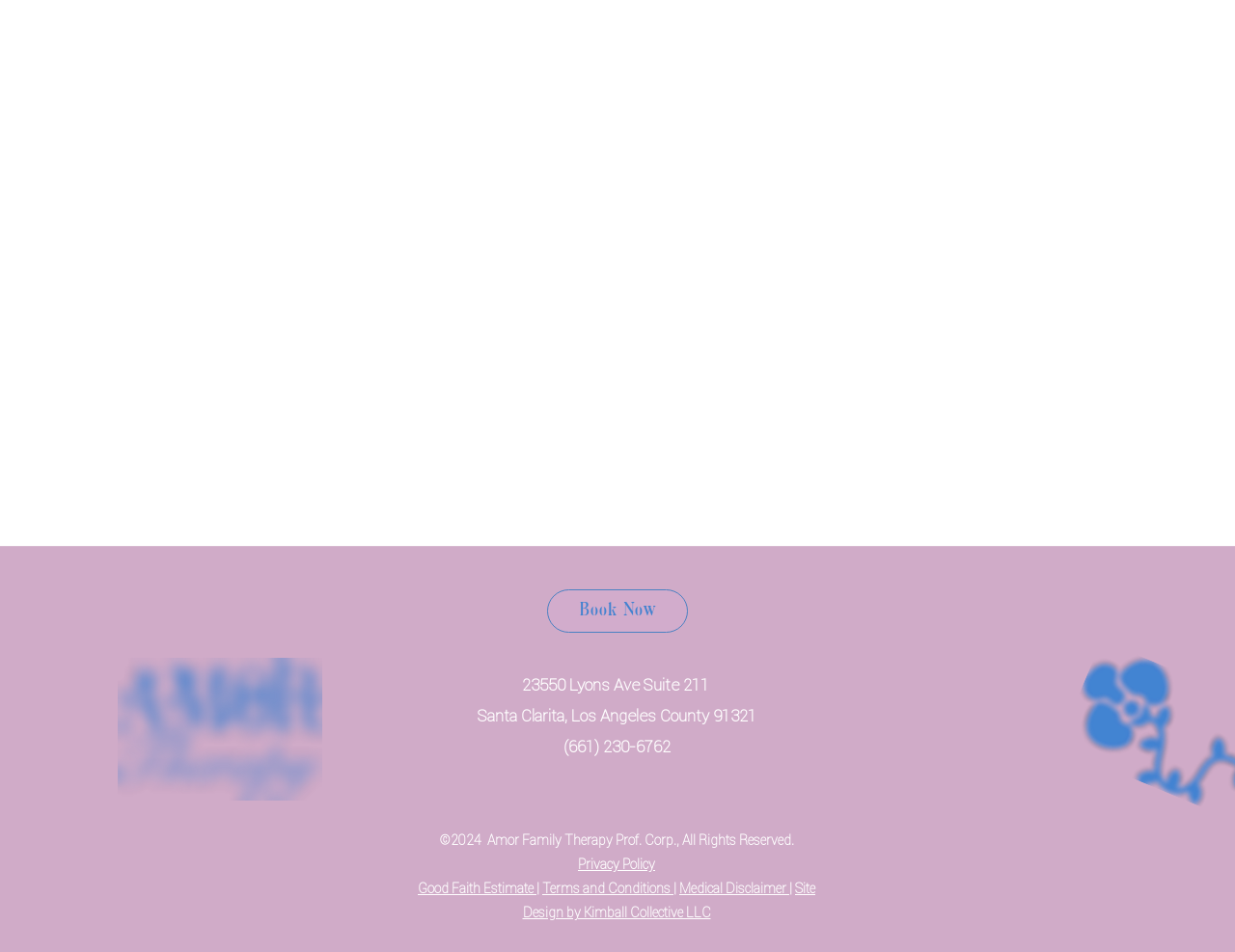Please provide a brief answer to the following inquiry using a single word or phrase:
What is the address of Amor Family Therapy?

23550 Lyons Ave Suite 211, Santa Clarita, Los Angeles County 91321